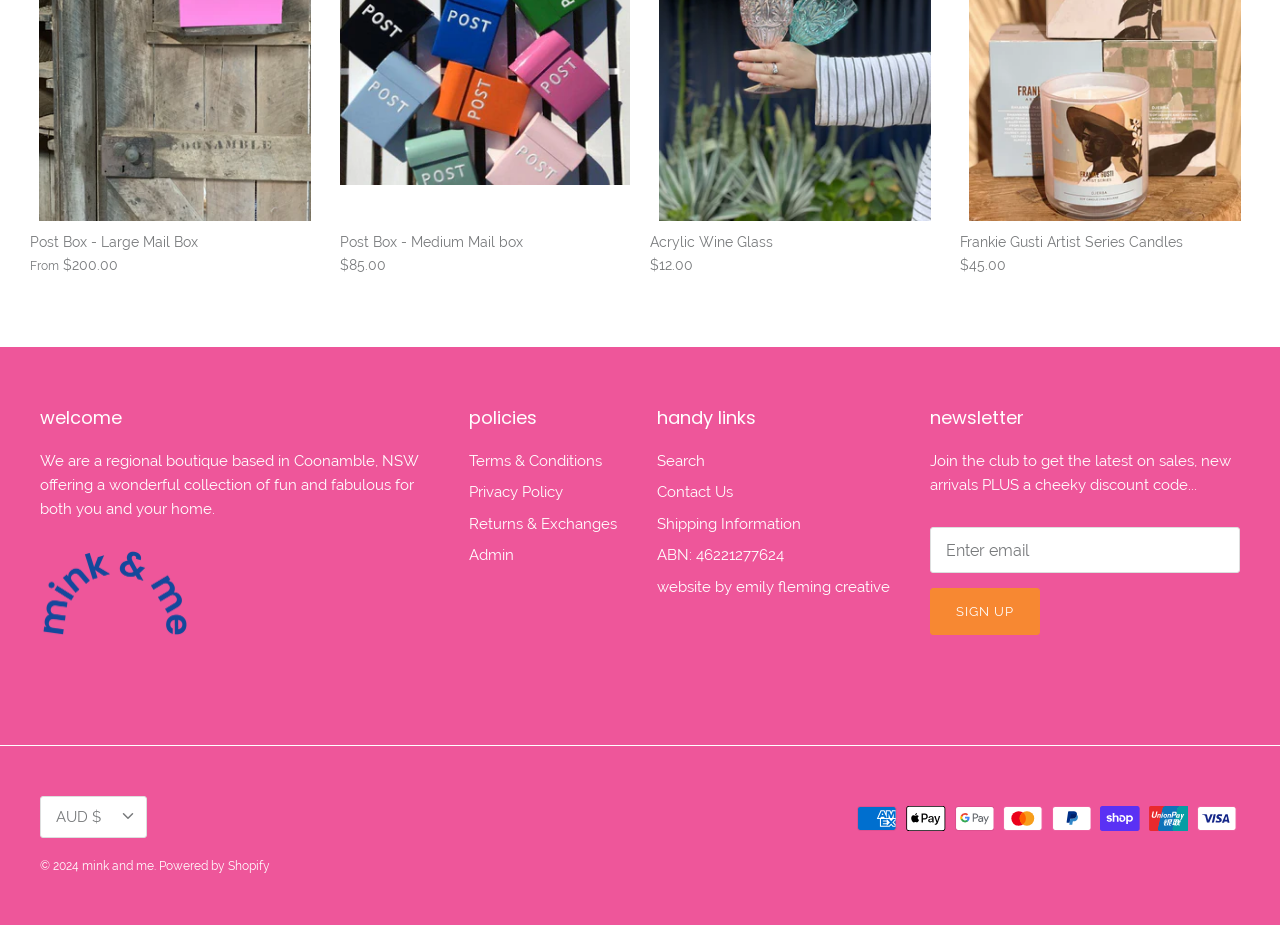Using the provided description Terms & Conditions, find the bounding box coordinates for the UI element. Provide the coordinates in (top-left x, top-left y, bottom-right x, bottom-right y) format, ensuring all values are between 0 and 1.

[0.366, 0.488, 0.47, 0.508]